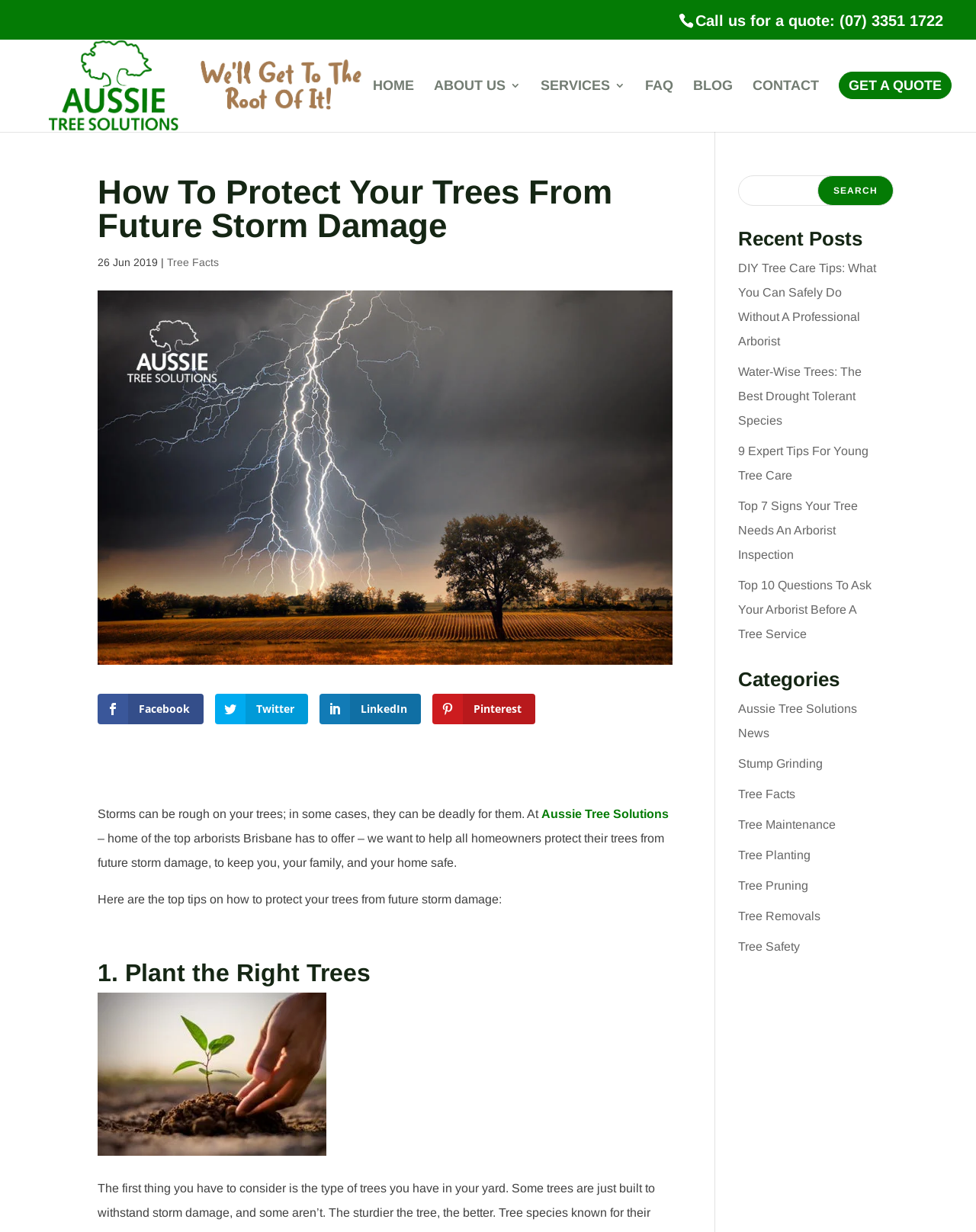Find the bounding box coordinates of the clickable element required to execute the following instruction: "Visit the Facebook page". Provide the coordinates as four float numbers between 0 and 1, i.e., [left, top, right, bottom].

[0.1, 0.563, 0.209, 0.588]